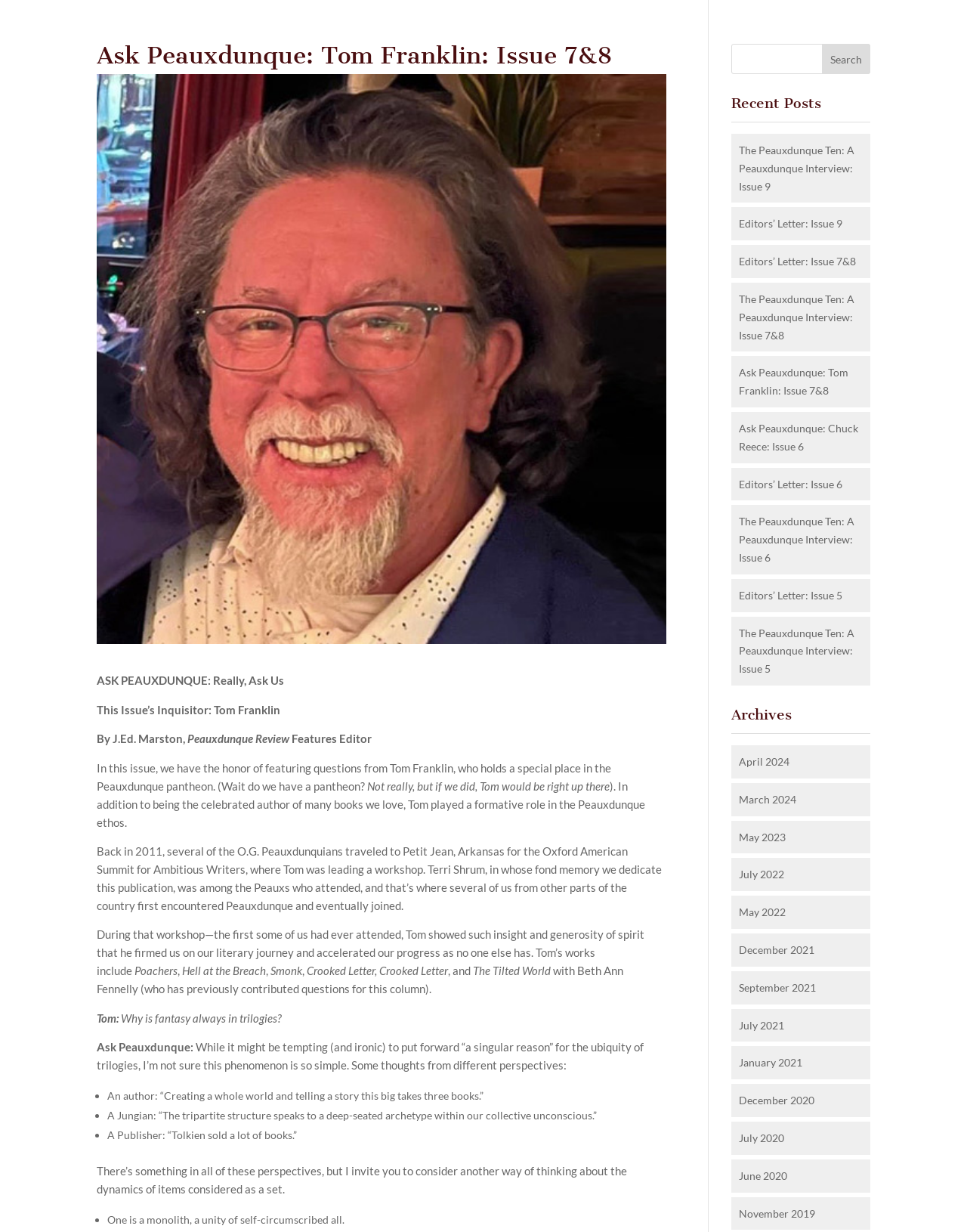Find the bounding box coordinates of the clickable region needed to perform the following instruction: "Search for something". The coordinates should be provided as four float numbers between 0 and 1, i.e., [left, top, right, bottom].

[0.756, 0.036, 0.9, 0.06]